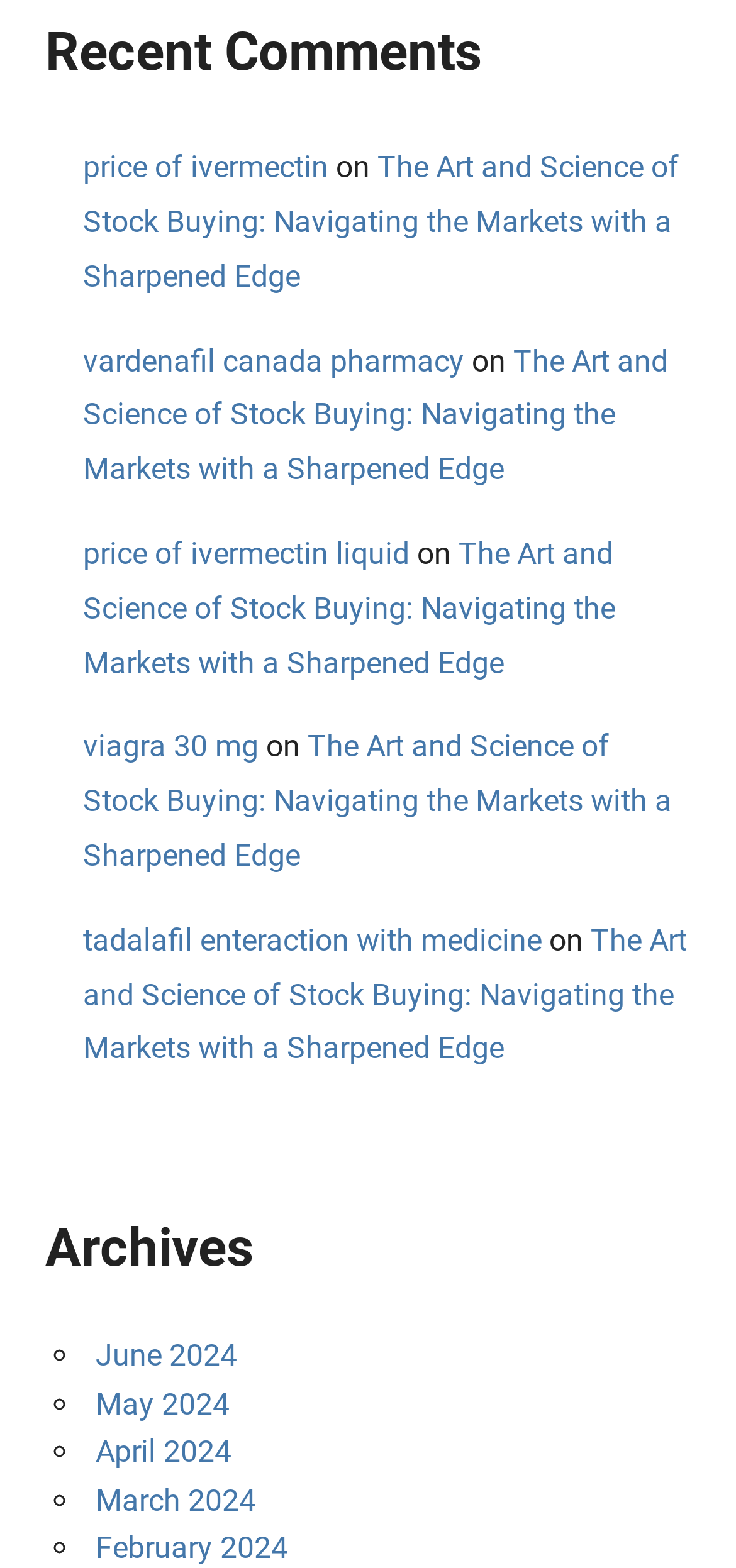Locate the bounding box coordinates of the region to be clicked to comply with the following instruction: "check 'March 2024' archives". The coordinates must be four float numbers between 0 and 1, in the form [left, top, right, bottom].

[0.13, 0.945, 0.348, 0.968]